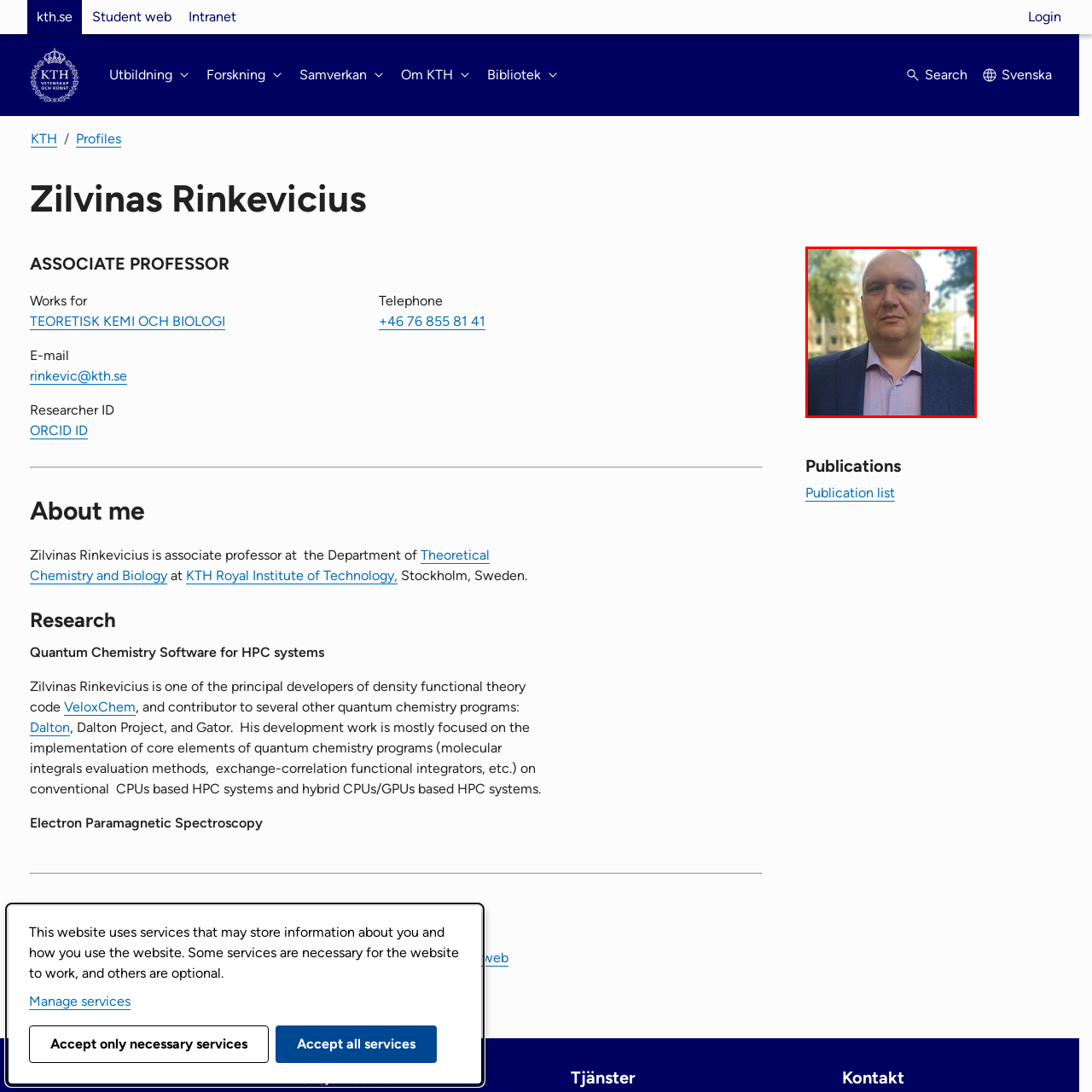Describe meticulously the scene encapsulated by the red boundary in the image.

This image features Zilvinas Rinkevicius, who serves as an associate professor at KTH Royal Institute of Technology. He is photographed outdoors, standing confidently with a serious expression, dressed in a blazer over a collared shirt. The background shows greenery and hints of a campus-like environment, suggesting an academic setting. This image is part of his professional profile, highlighting his role and expertise within the fields of theoretical chemistry and biology, where he contributes to advancements in quantum chemistry software and education.